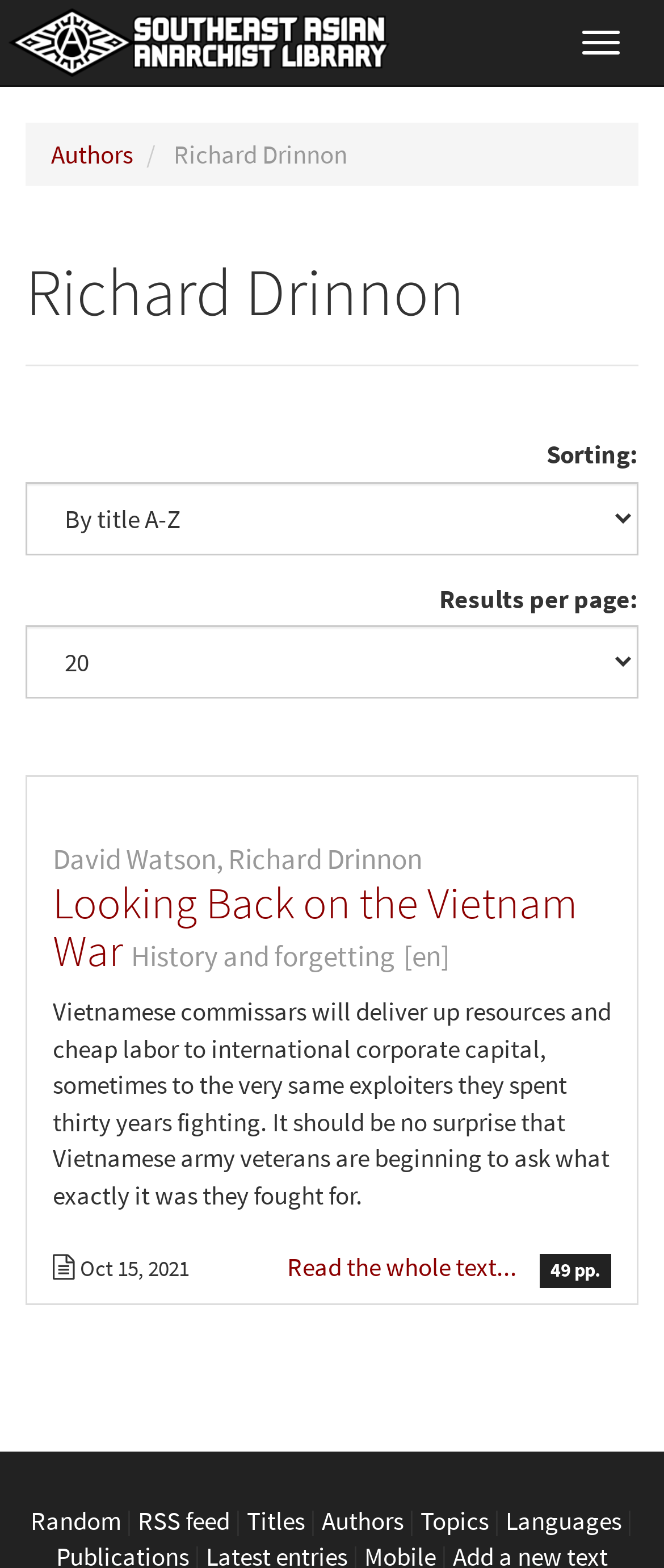Pinpoint the bounding box coordinates of the clickable area needed to execute the instruction: "Log in". The coordinates should be specified as four float numbers between 0 and 1, i.e., [left, top, right, bottom].

None